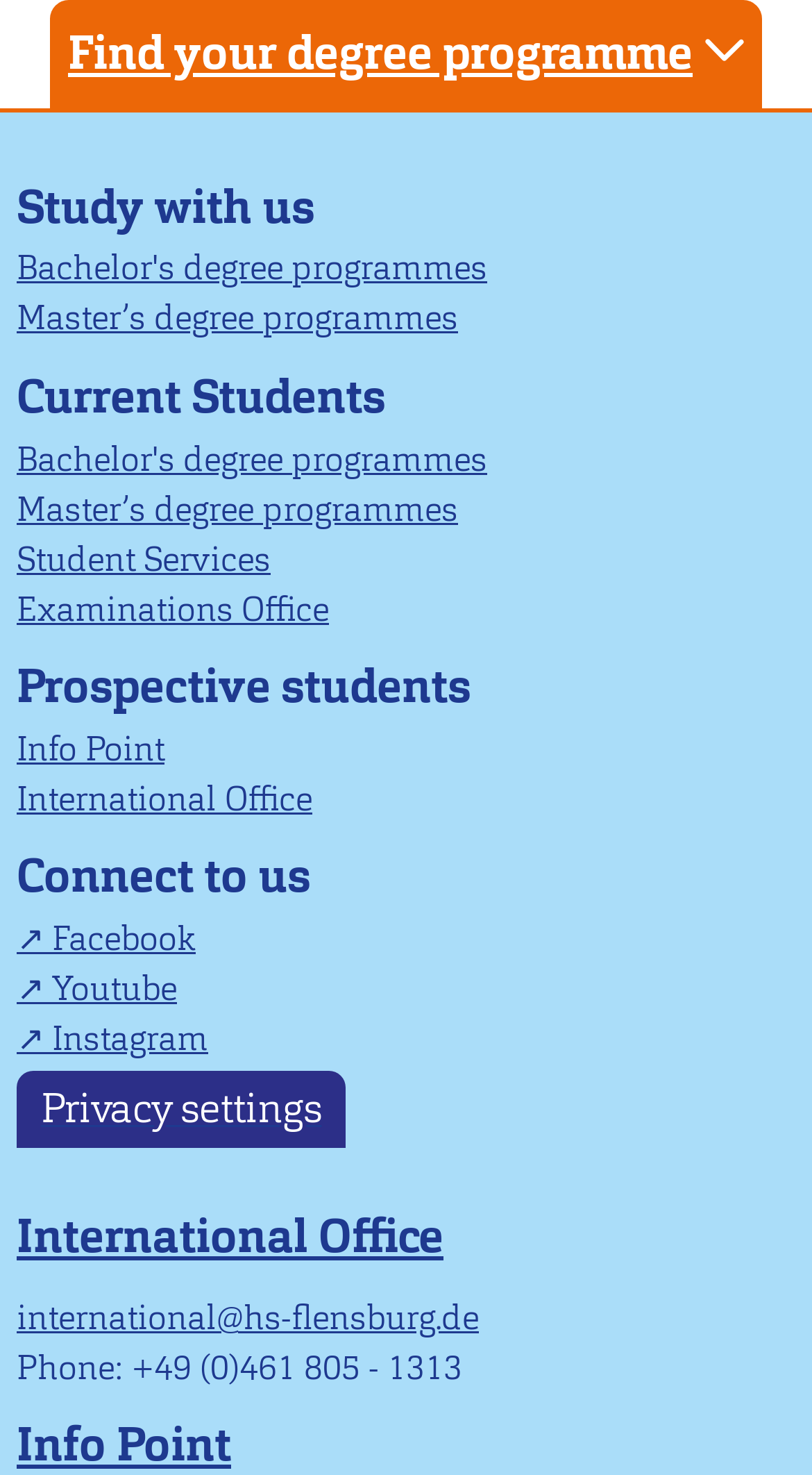Pinpoint the bounding box coordinates for the area that should be clicked to perform the following instruction: "Click on Study with us".

[0.021, 0.116, 0.979, 0.166]